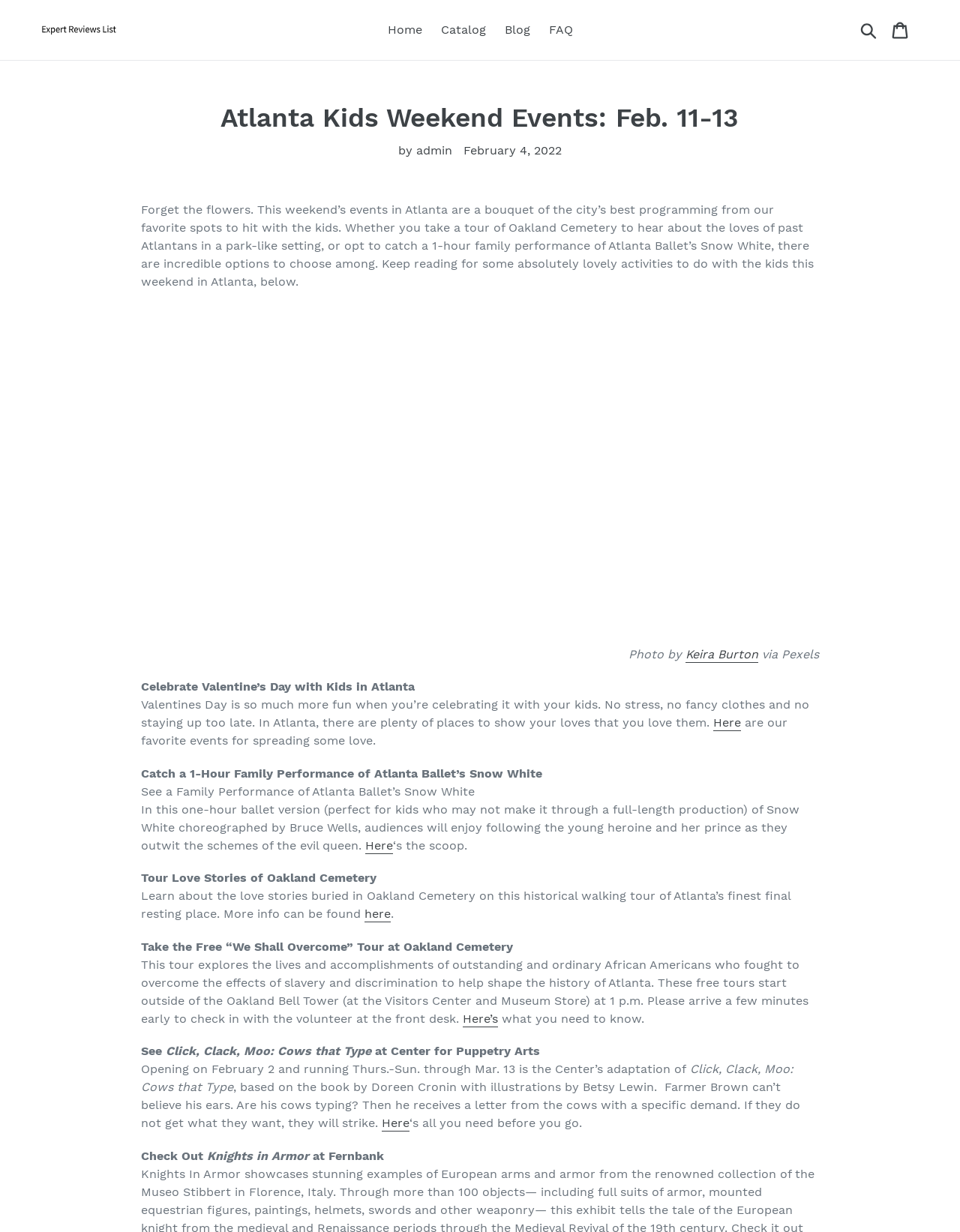Please provide a comprehensive response to the question based on the details in the image: What is the name of the book adapted into a puppet show?

The webpage mentions a puppet show adaptation of the book 'Click, Clack, Moo: Cows that Type' by Doreen Cronin with illustrations by Betsy Lewin. The show is running at the Center for Puppetry Arts.